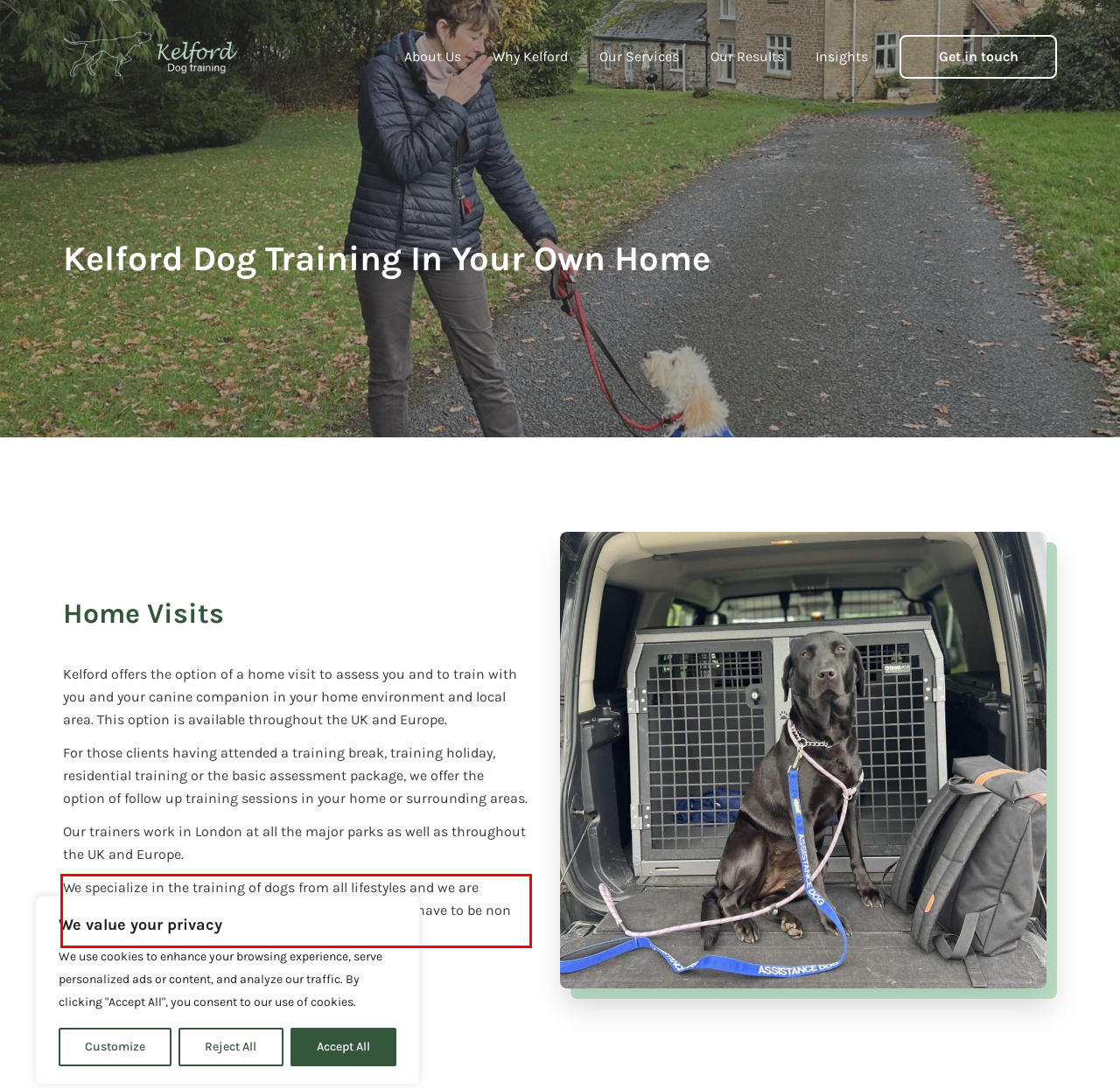Please take the screenshot of the webpage, find the red bounding box, and generate the text content that is within this red bounding box.

We specialize in the training of dogs from all lifestyles and we are sympathetic to the fact that a dog living in the city will have to be non reactive to the very busy environment in which it lives.